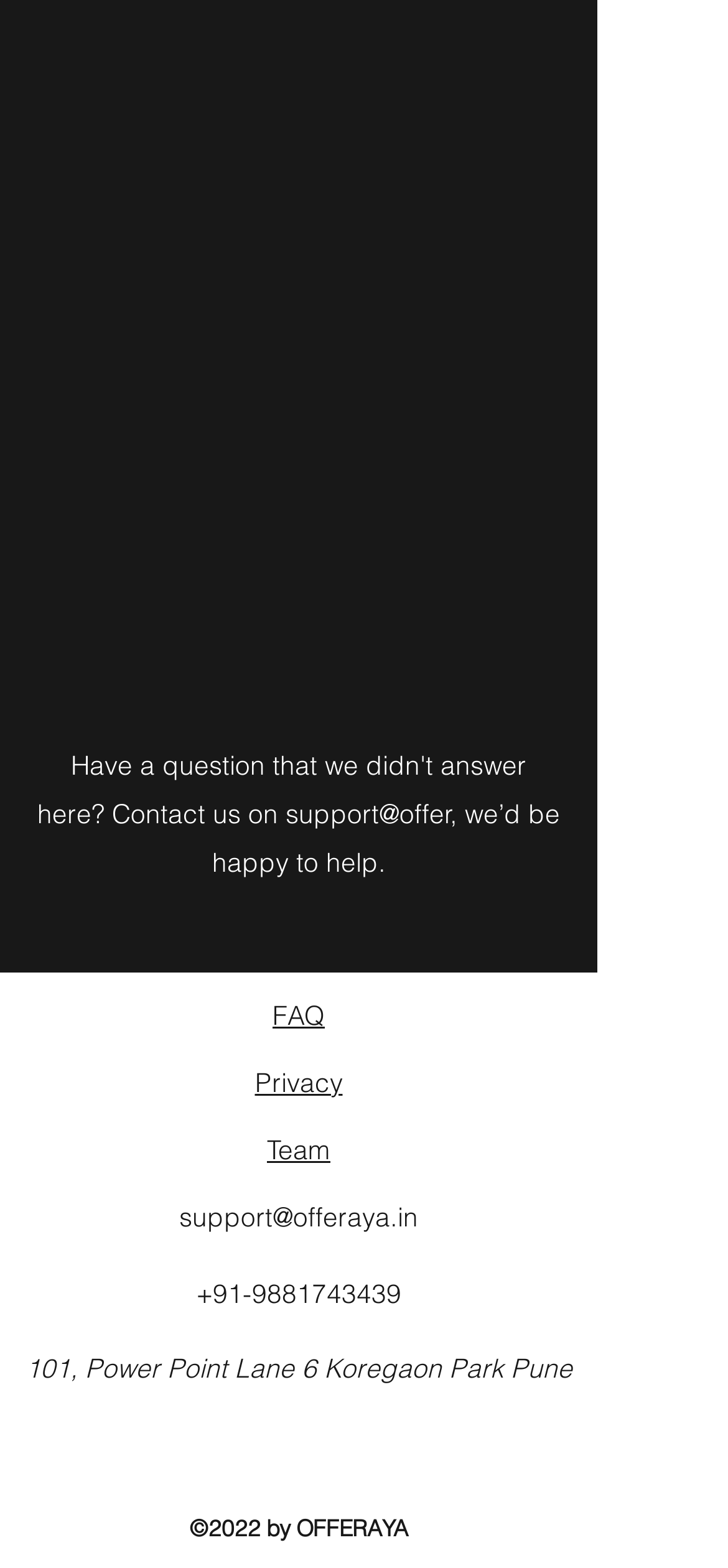Carefully examine the image and provide an in-depth answer to the question: What is the year of copyright for OFFERAYA?

The year of copyright can be found at the very bottom of the webpage, where it is mentioned as '©2022 by OFFERAYA'.